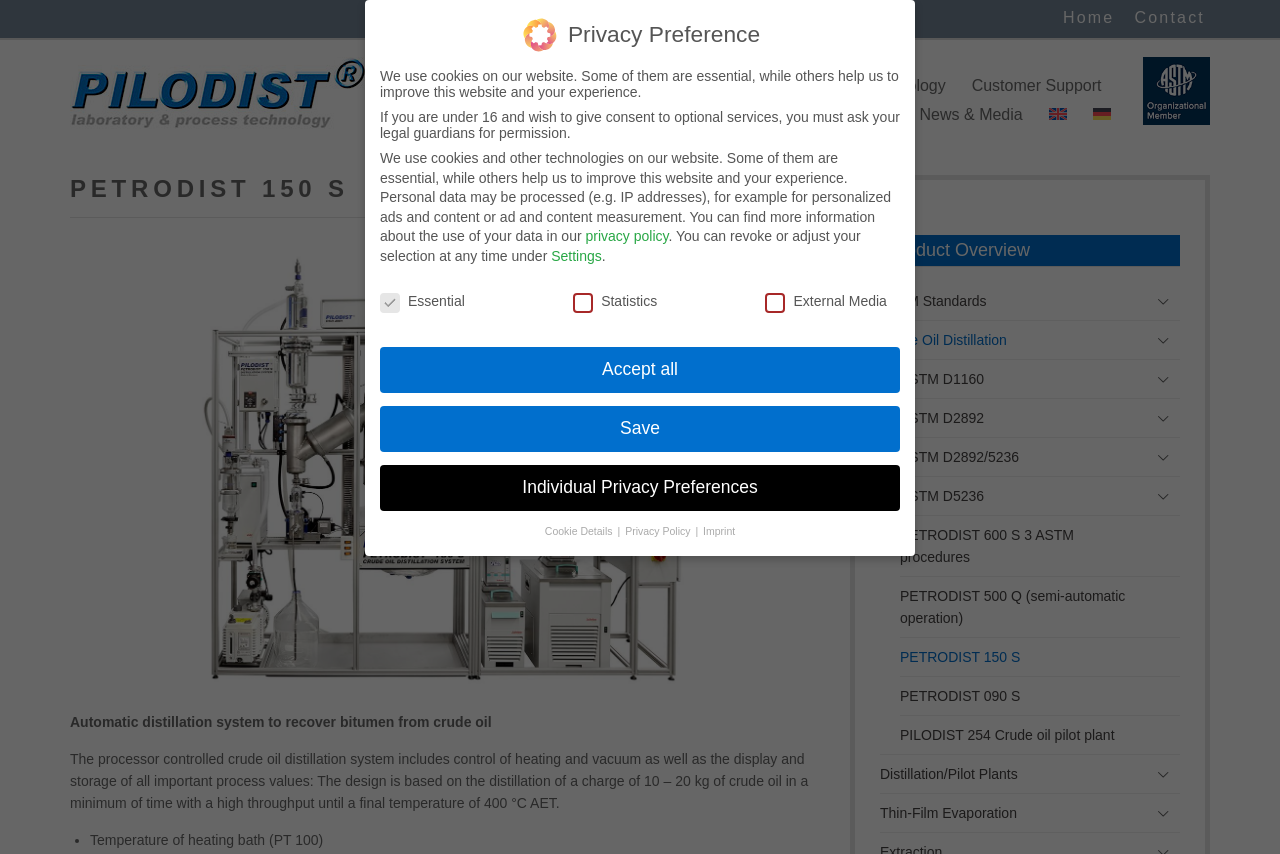Answer the question using only a single word or phrase: 
What is the purpose of the cookies on this website?

Personalized ads and content